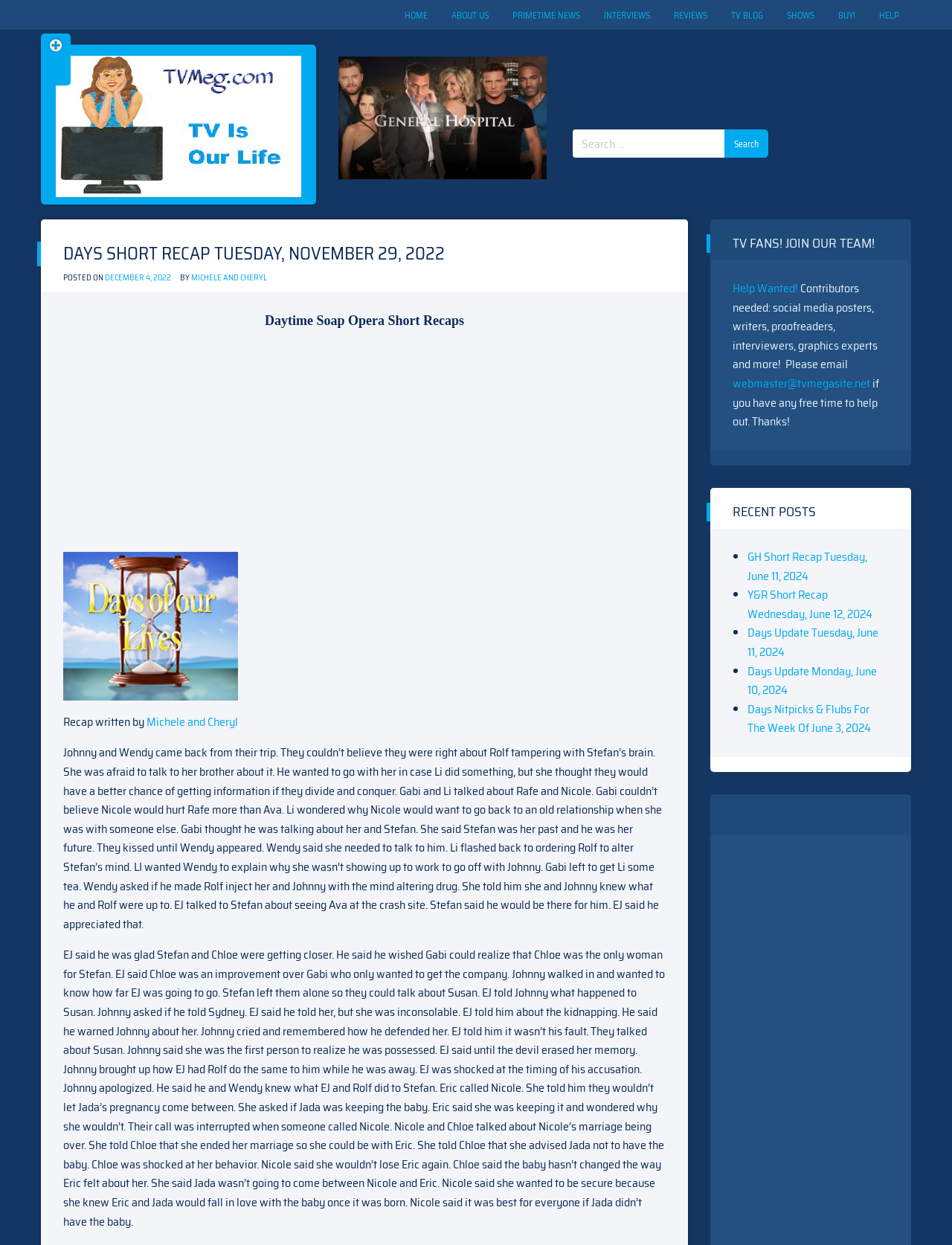Could you locate the bounding box coordinates for the section that should be clicked to accomplish this task: "Diagnose your symptoms now!".

None